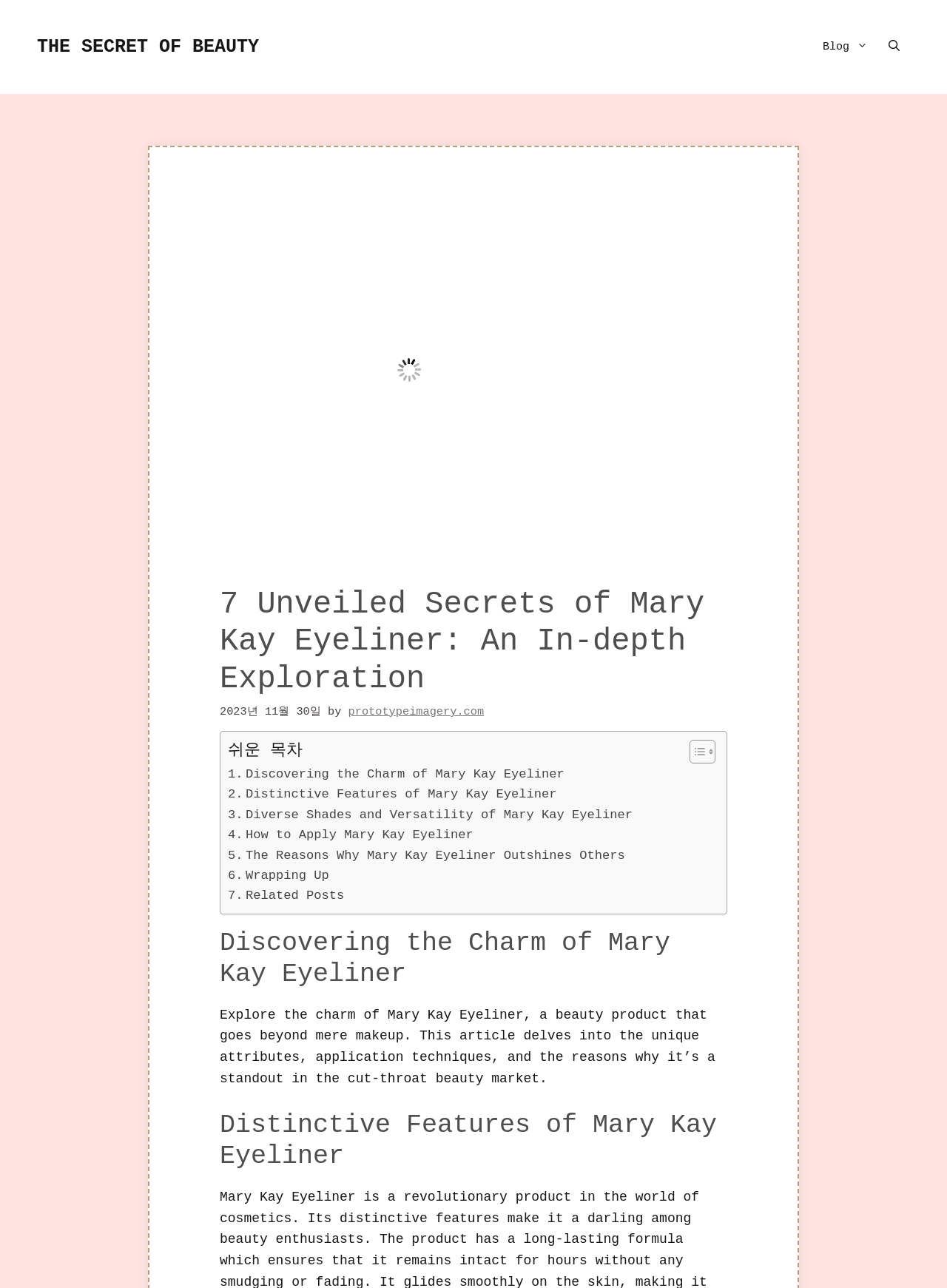What is the first section of the article about?
From the image, respond using a single word or phrase.

Discovering the Charm of Mary Kay Eyeliner